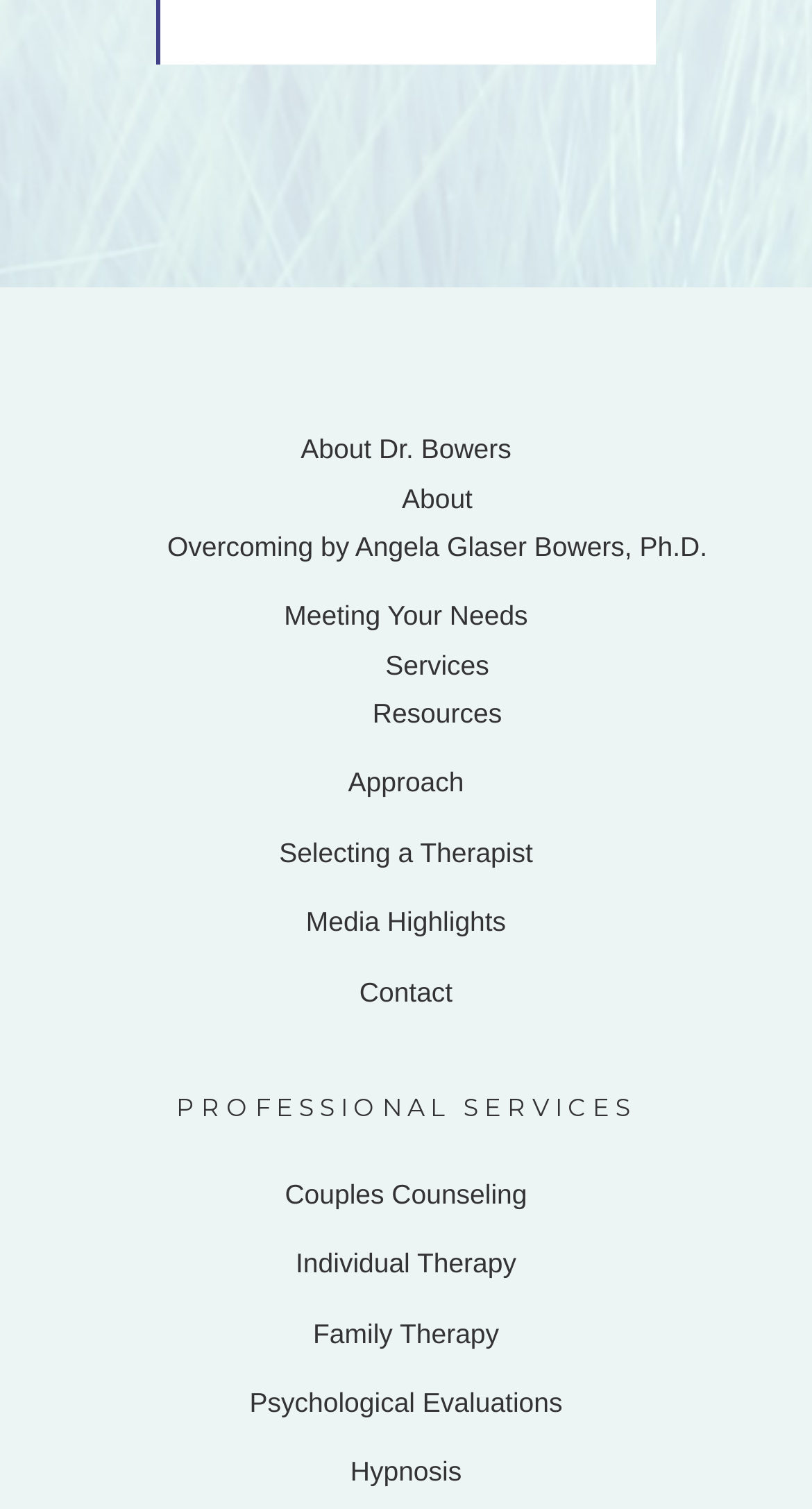What is the purpose of the 'Meeting Your Needs' section?
Kindly offer a comprehensive and detailed response to the question.

The 'Meeting Your Needs' section is likely intended to inform visitors about the services offered by Dr. Bowers, as it is positioned near the links to services such as Couples Counseling and Individual Therapy.